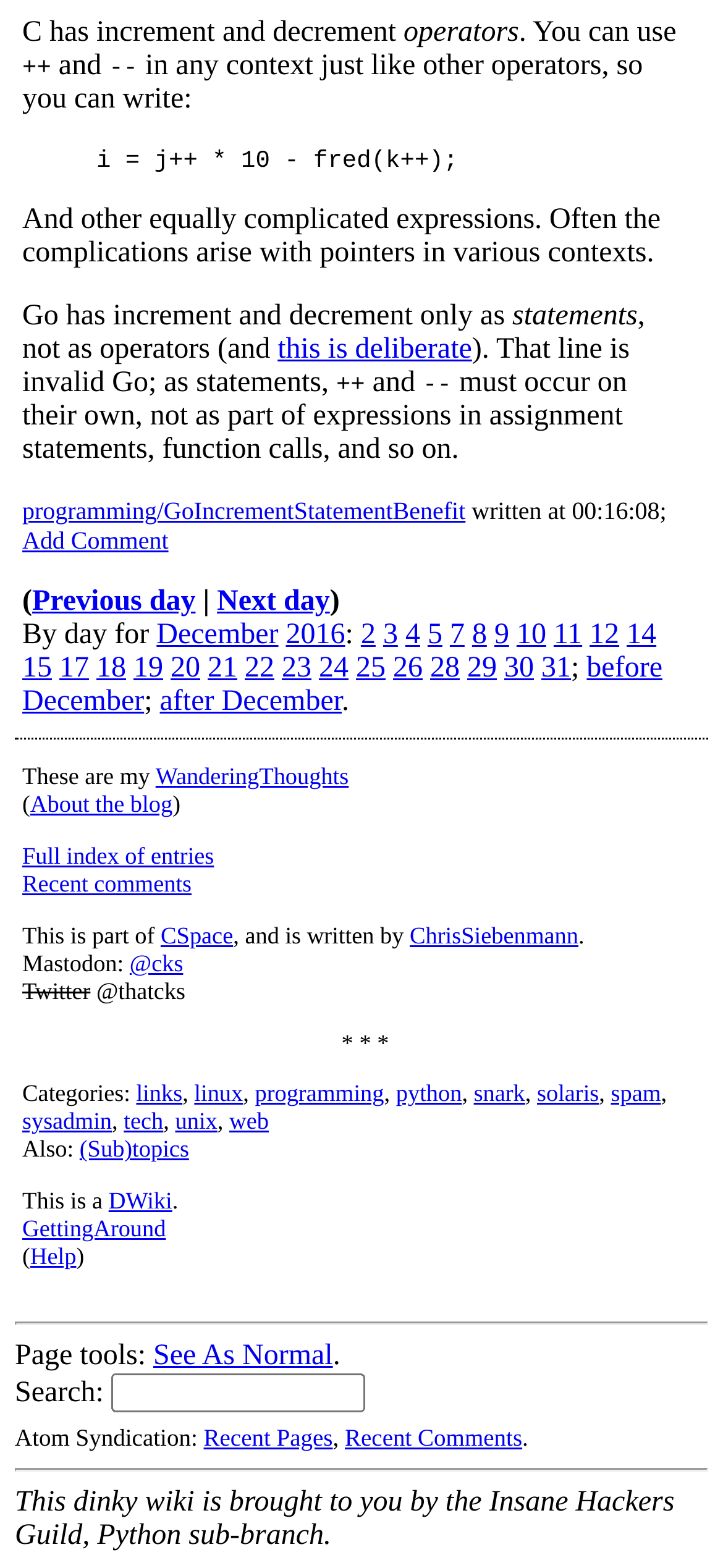Identify the bounding box coordinates necessary to click and complete the given instruction: "Click on 'Add Comment'".

[0.031, 0.336, 0.233, 0.354]